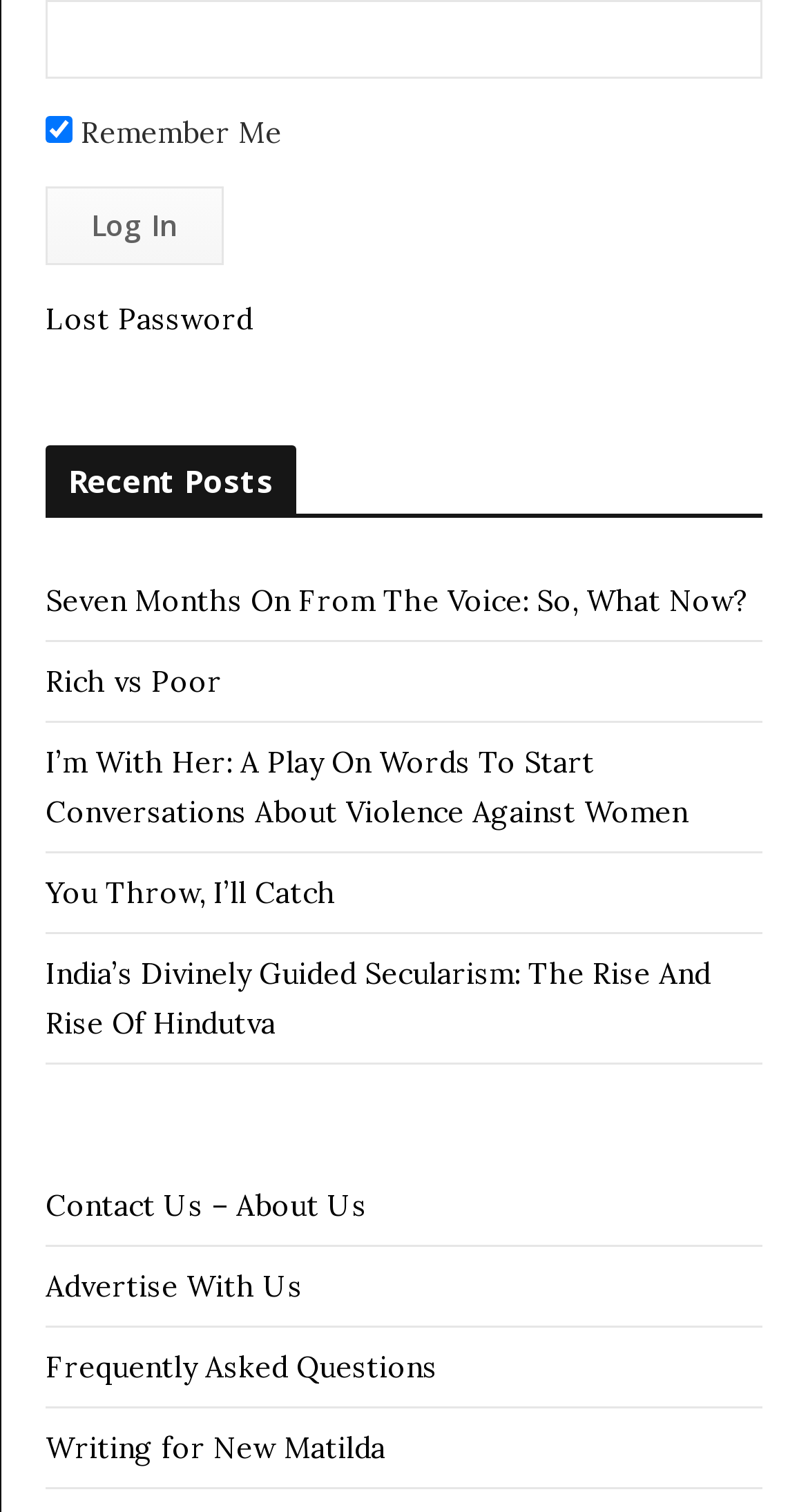Locate the bounding box coordinates of the area you need to click to fulfill this instruction: 'Click on the 'Lost Password' link'. The coordinates must be in the form of four float numbers ranging from 0 to 1: [left, top, right, bottom].

[0.056, 0.198, 0.313, 0.223]